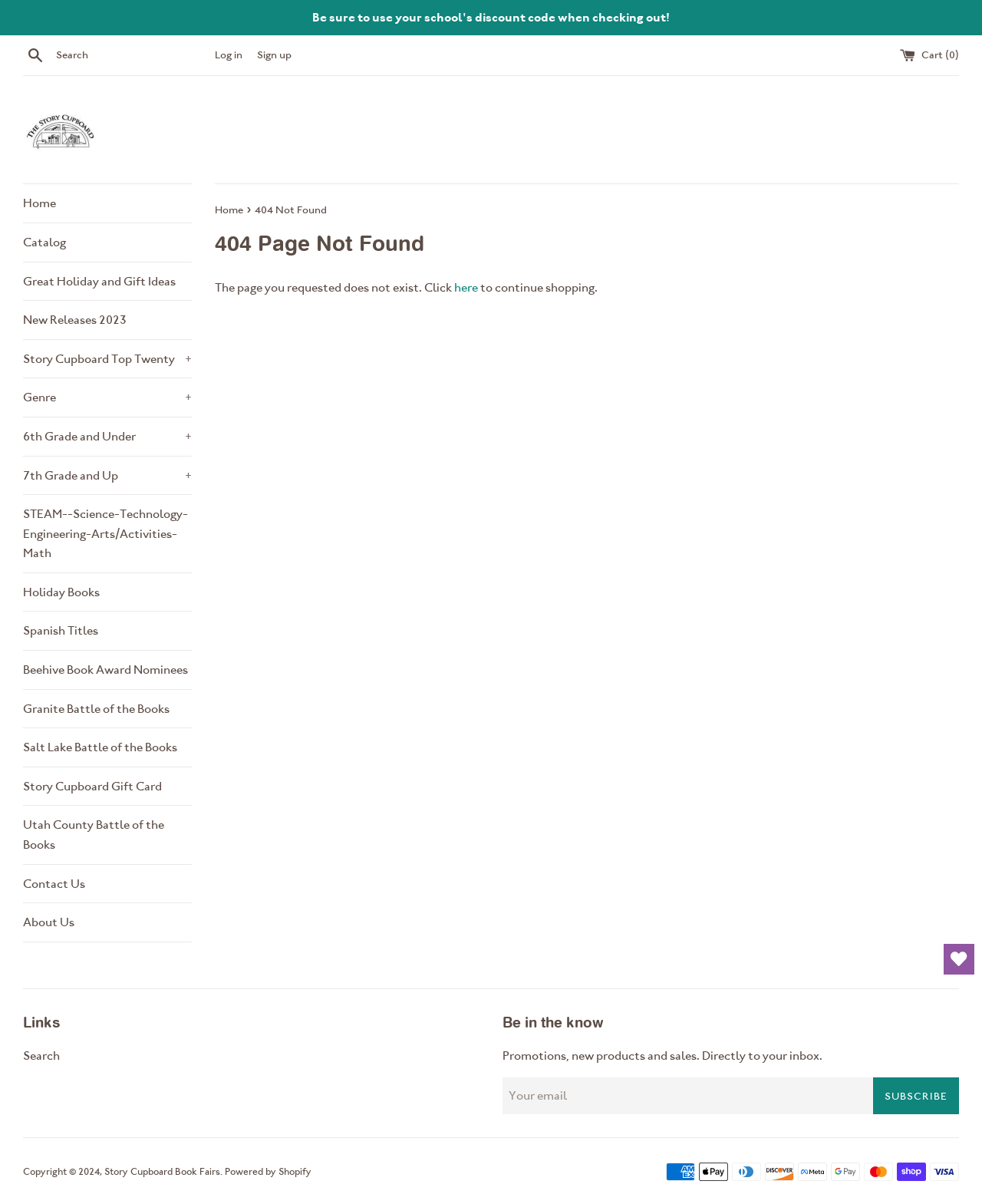Identify the bounding box for the described UI element: "alt="Story Cupboard Book Fairs"".

[0.023, 0.09, 0.102, 0.126]